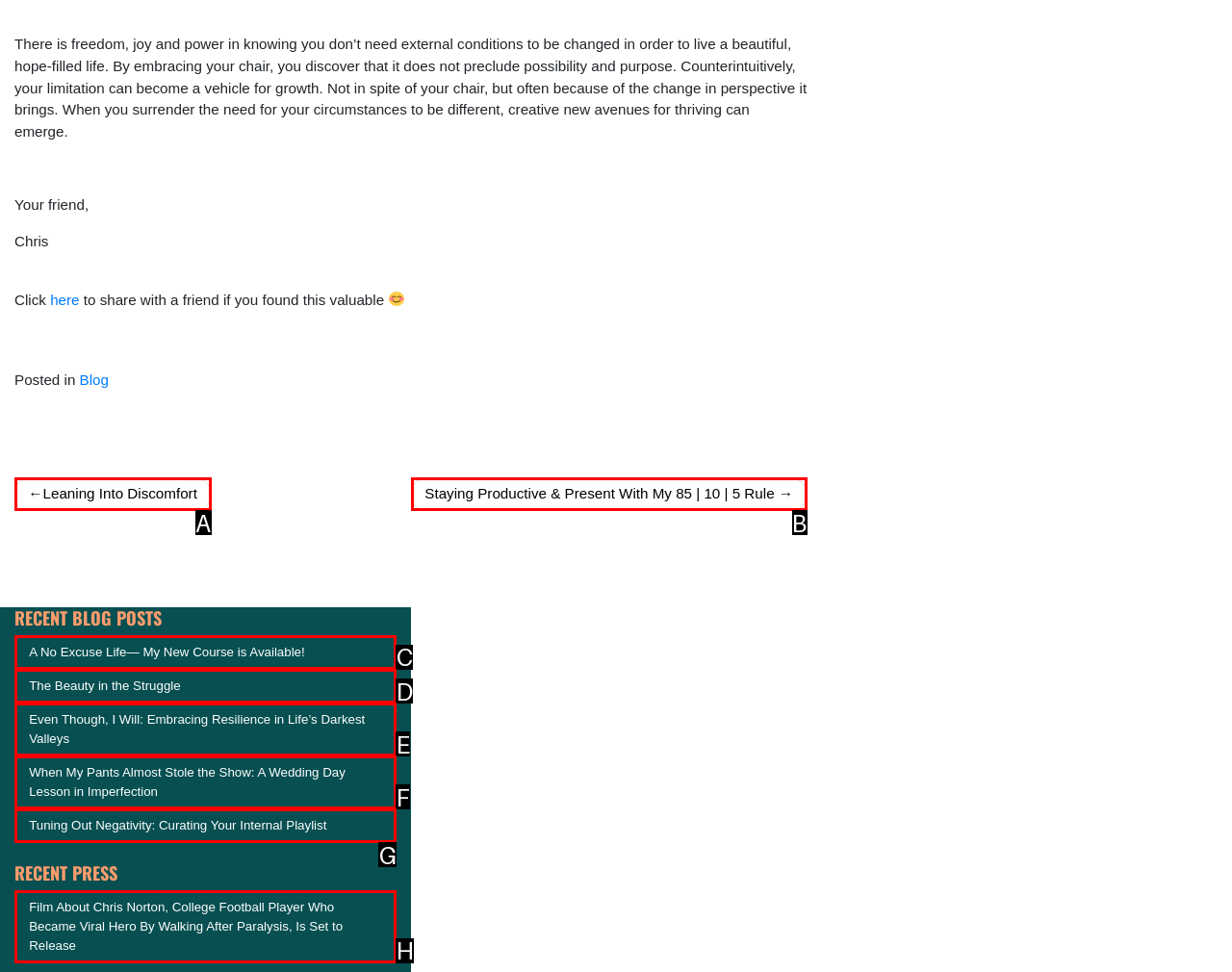Which option is described as follows: The Beauty in the Struggle
Answer with the letter of the matching option directly.

D